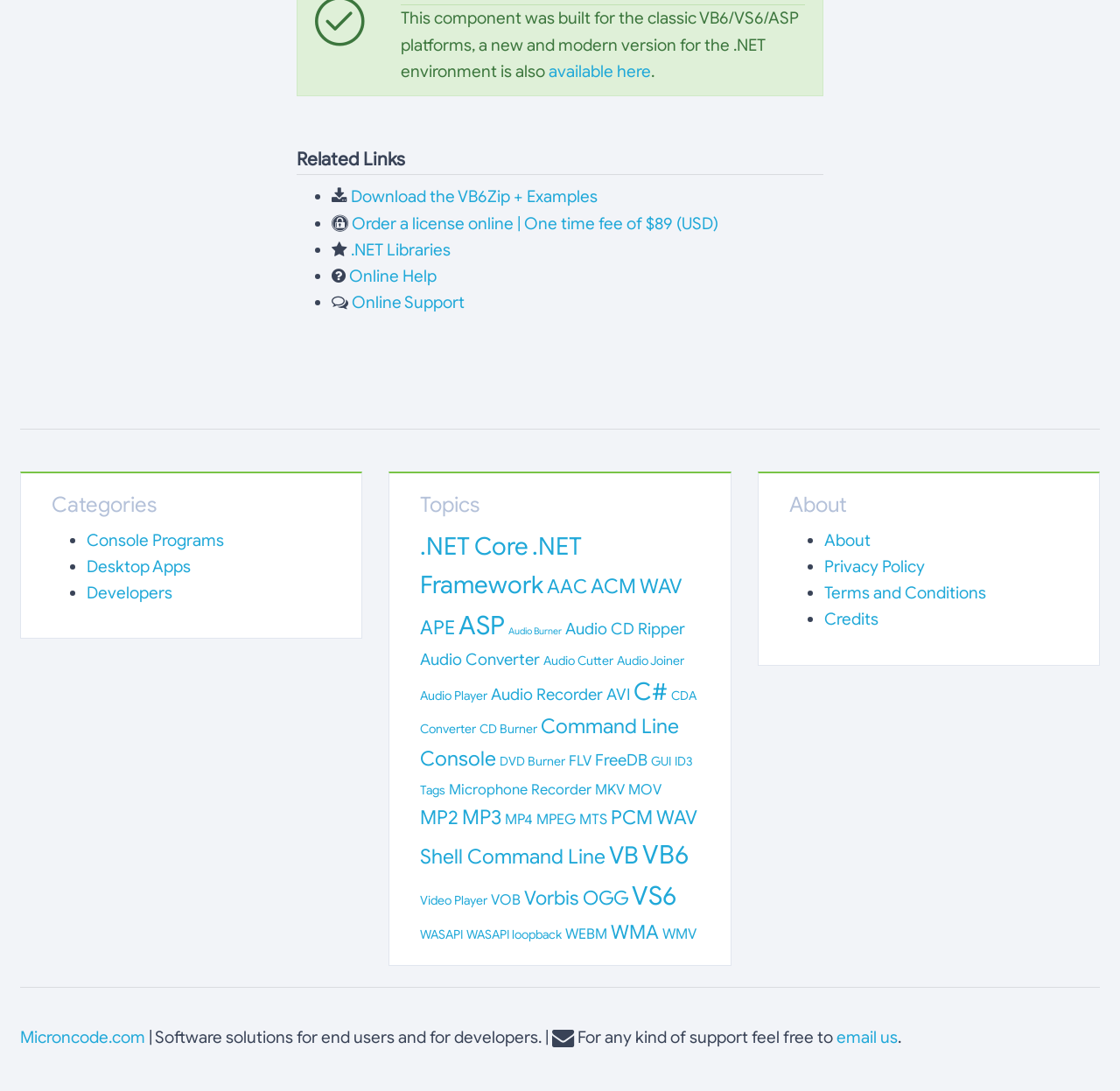Could you indicate the bounding box coordinates of the region to click in order to complete this instruction: "Go to .NET Libraries".

[0.313, 0.219, 0.402, 0.238]